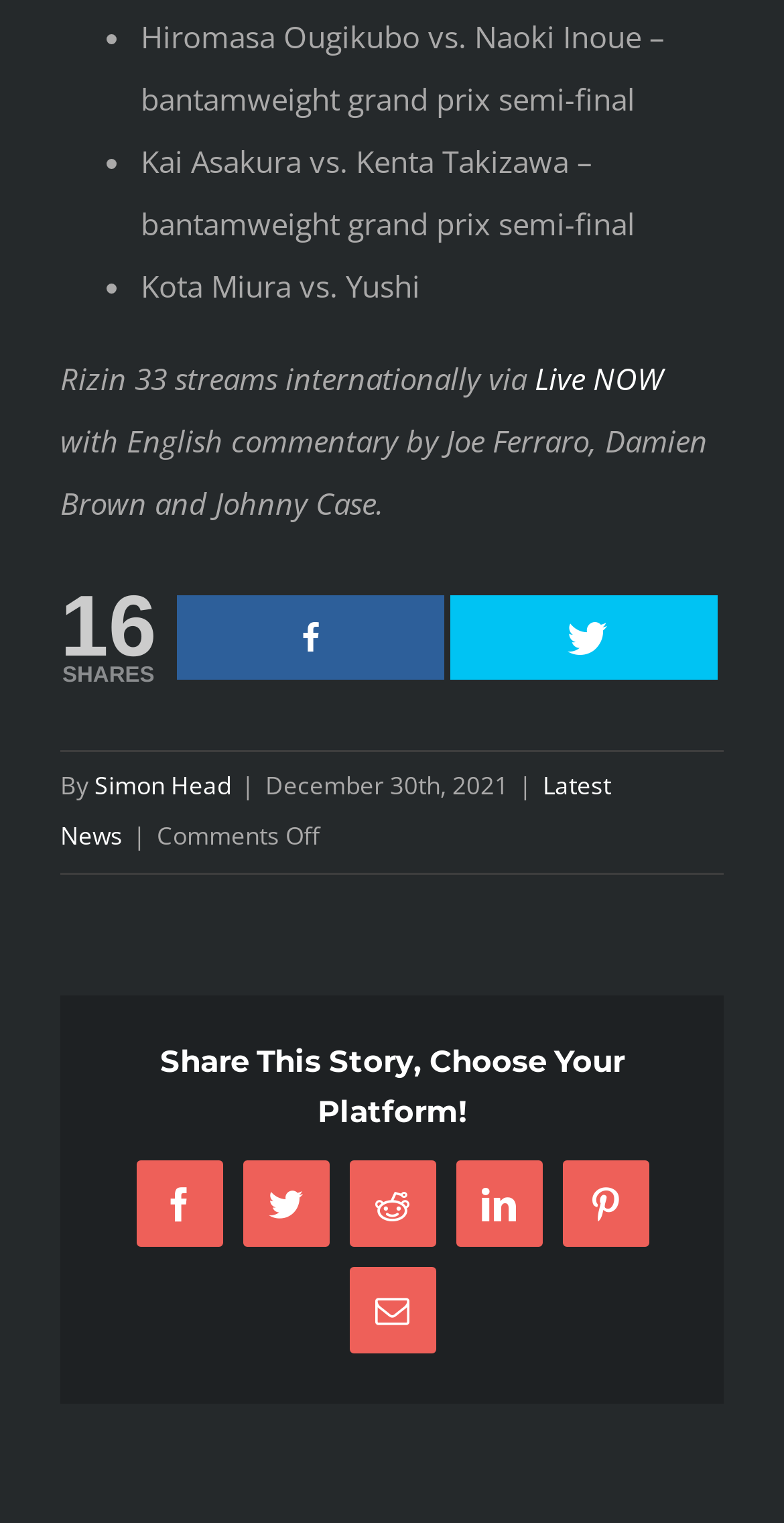Kindly respond to the following question with a single word or a brief phrase: 
What is the name of the event?

Rizin 33